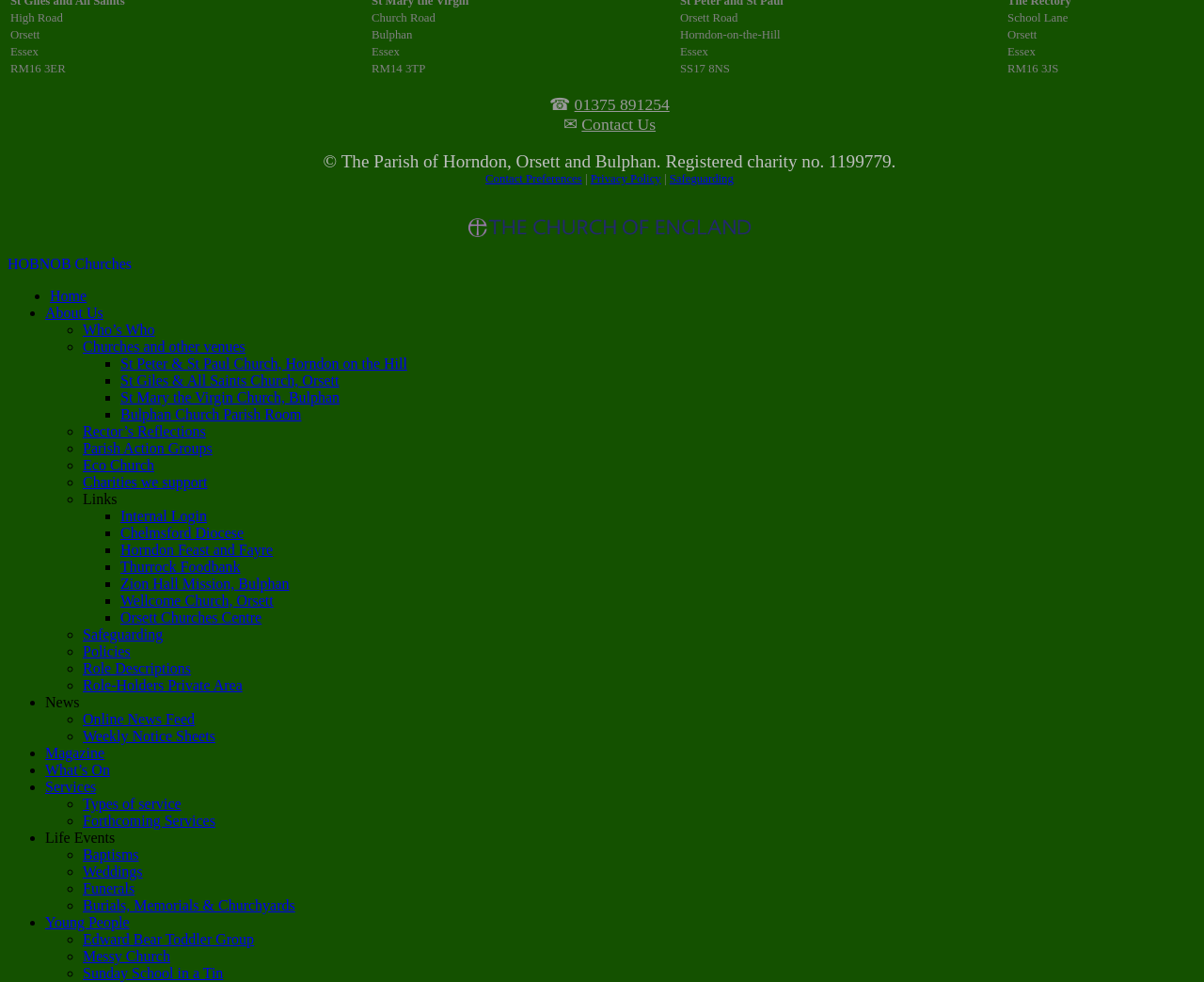What is the county of the first location?
Based on the image, answer the question in a detailed manner.

The first location is 'Essex' which is mentioned in the StaticText element with ID 231. This element is located at the top-left corner of the webpage.